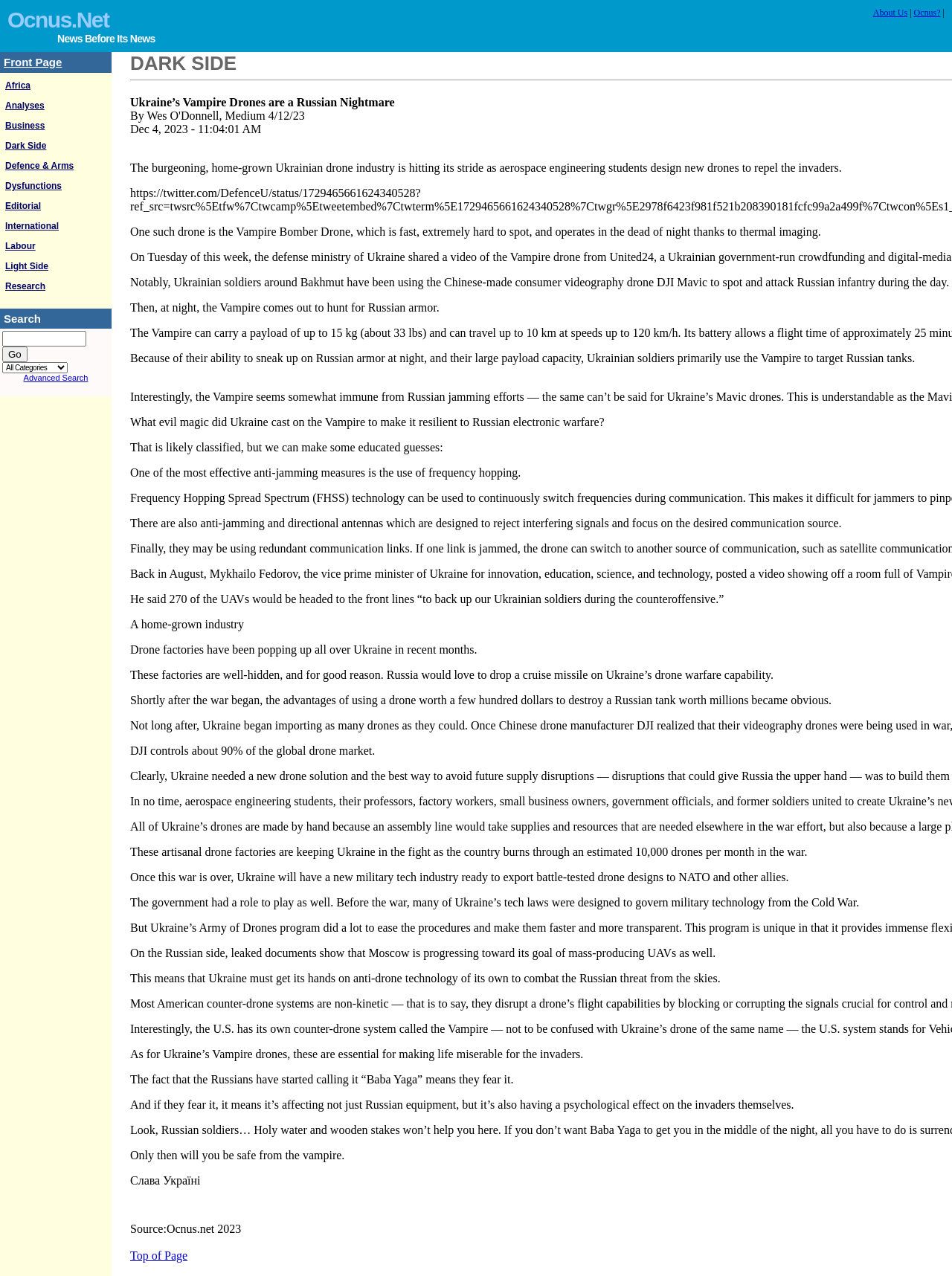How many categories are available for searching?
Based on the image content, provide your answer in one word or a short phrase.

11